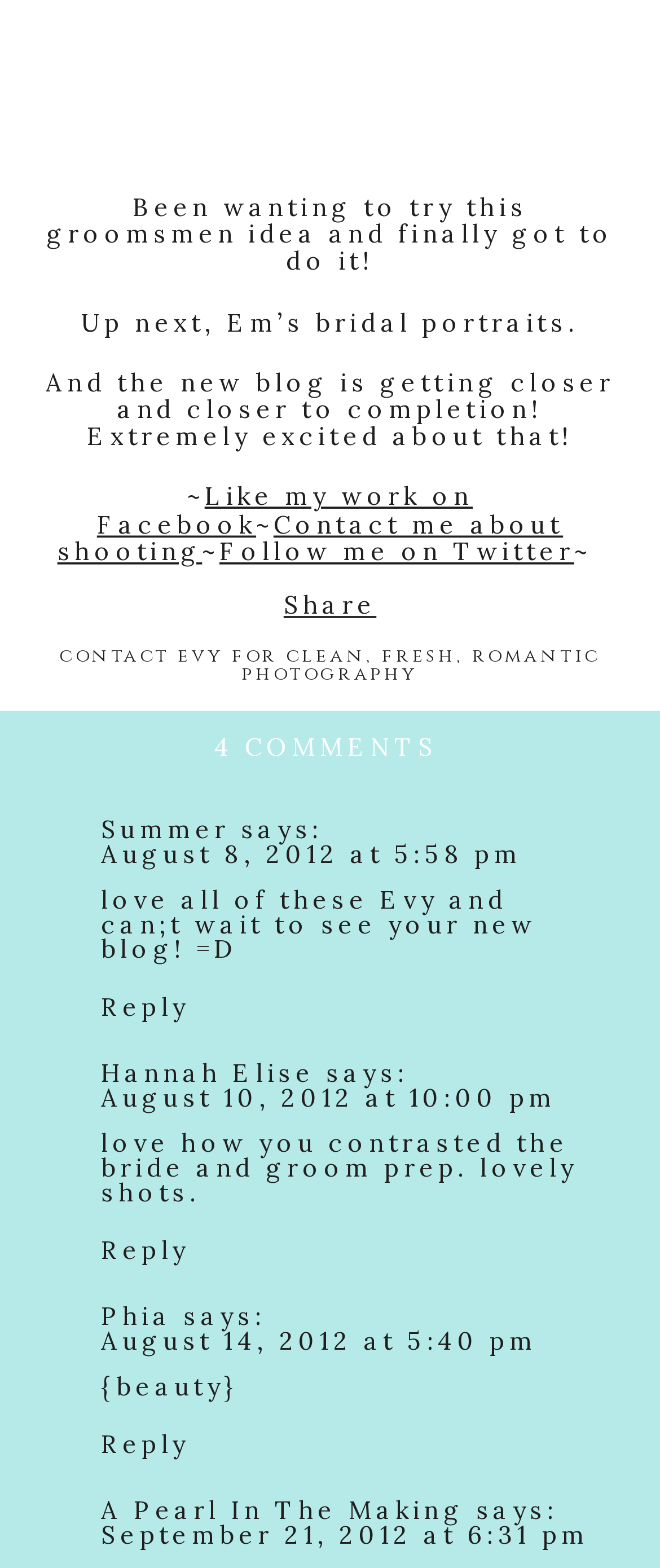Determine the bounding box coordinates of the UI element that matches the following description: "A Pearl In The Making". The coordinates should be four float numbers between 0 and 1 in the format [left, top, right, bottom].

[0.152, 0.952, 0.703, 0.972]